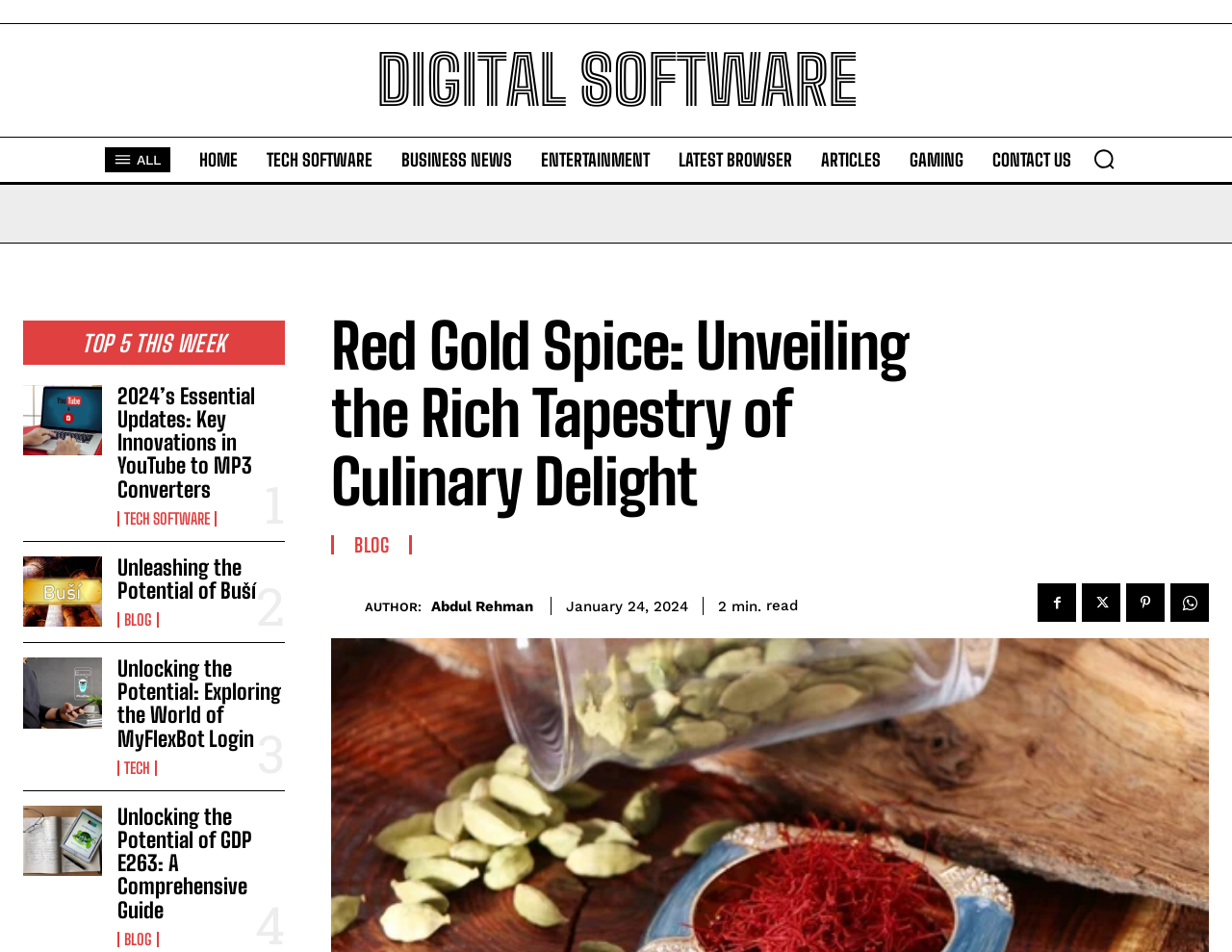Please identify the bounding box coordinates of the element's region that needs to be clicked to fulfill the following instruction: "Search using the search button". The bounding box coordinates should consist of four float numbers between 0 and 1, i.e., [left, top, right, bottom].

[0.877, 0.143, 0.915, 0.191]